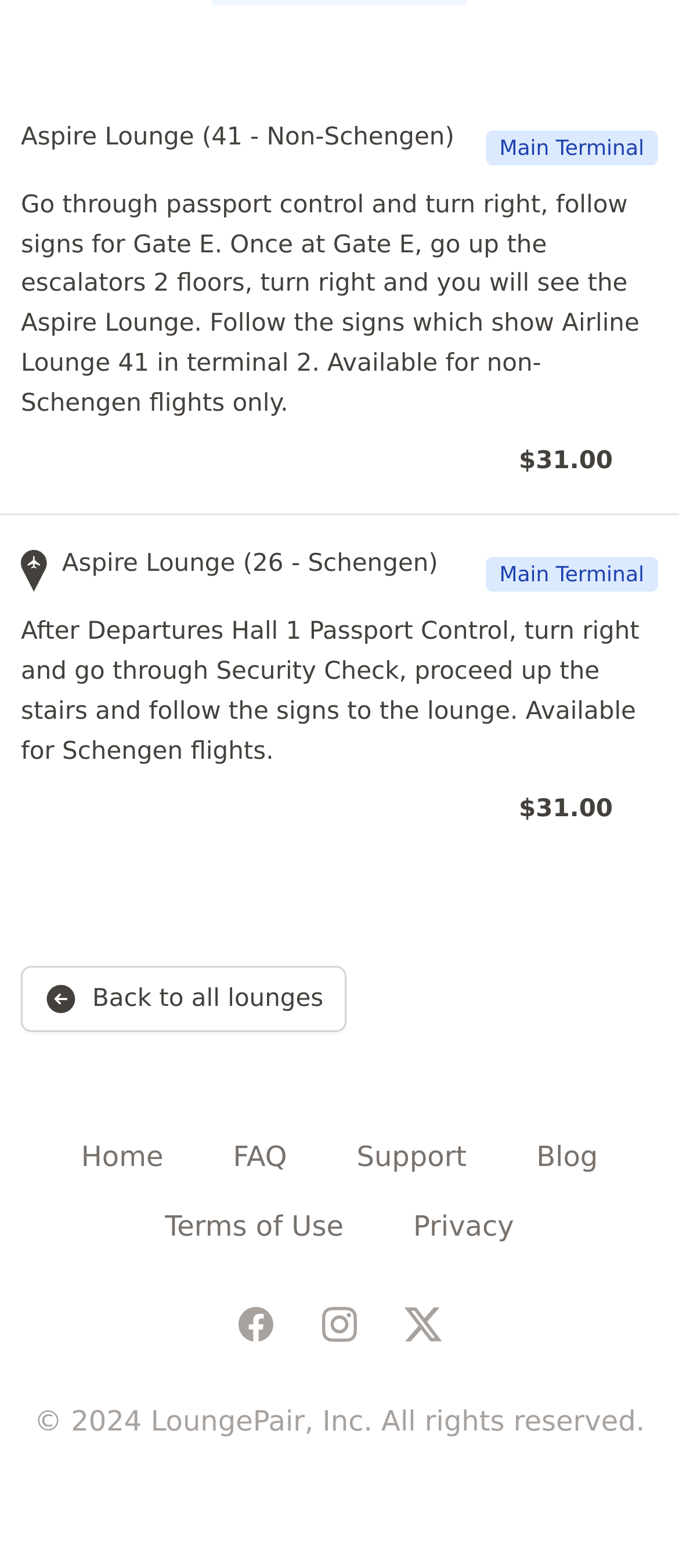From the webpage screenshot, identify the region described by Back to all lounges. Provide the bounding box coordinates as (top-left x, top-left y, bottom-right x, bottom-right y), with each value being a floating point number between 0 and 1.

[0.031, 0.617, 0.51, 0.659]